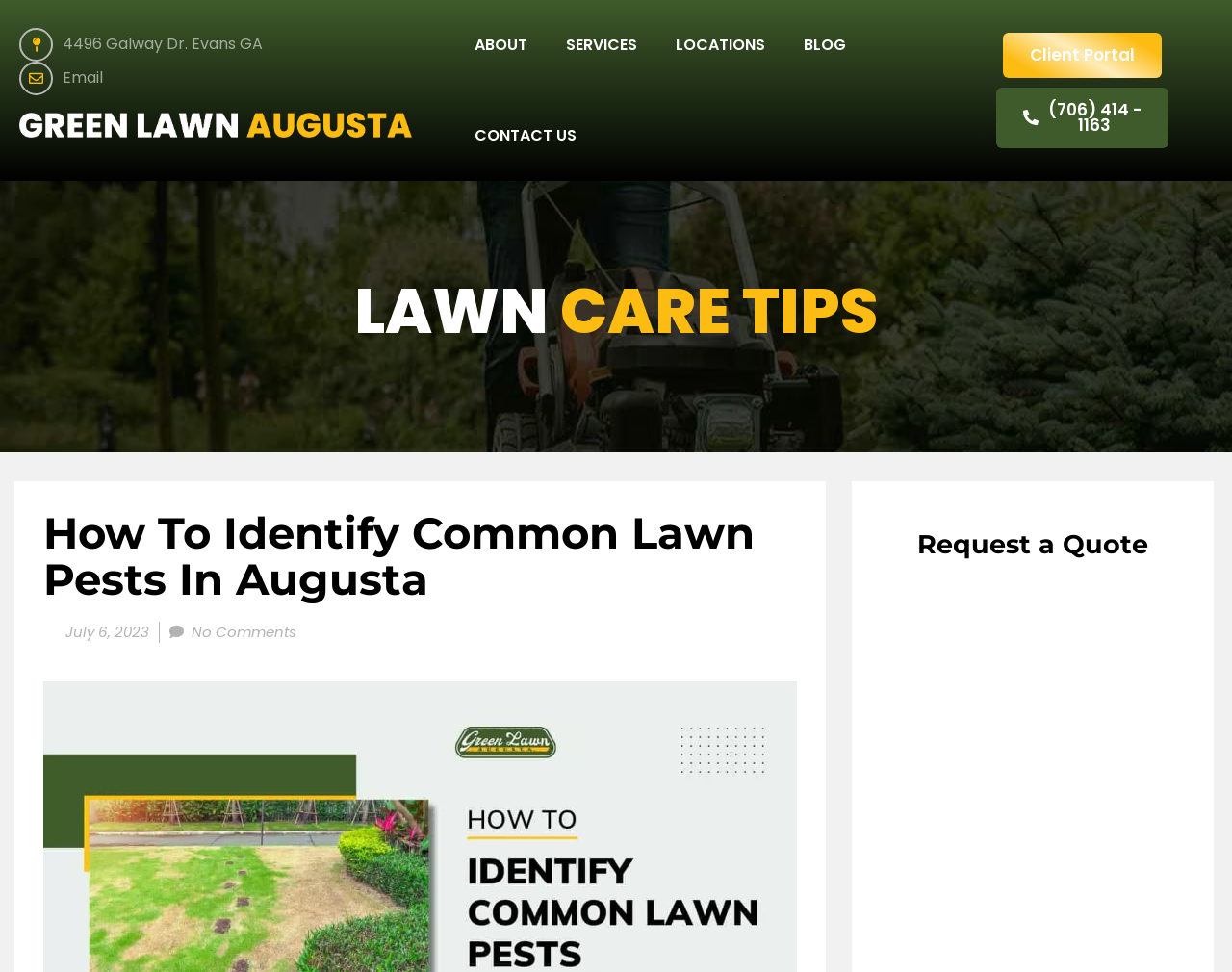From the image, can you give a detailed response to the question below:
How many links are there in the top navigation bar?

I counted the links in the top navigation bar by looking at the links with y-coordinates around 0.0, and found that there are 5 links: 'ABOUT', 'SERVICES', 'LOCATIONS', 'BLOG', and 'CONTACT US'.